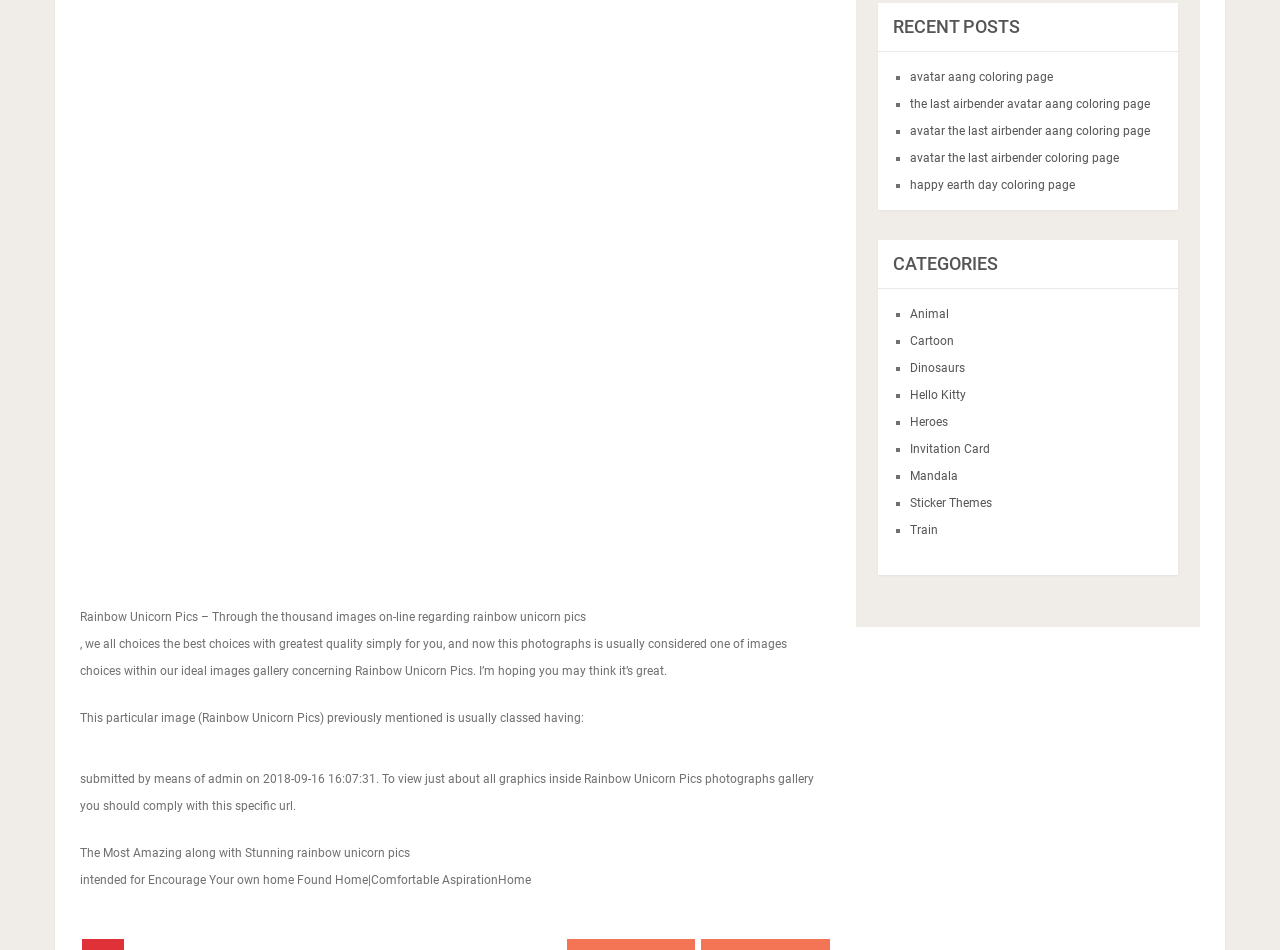Identify the bounding box coordinates of the clickable region necessary to fulfill the following instruction: "click on 'Sticker Themes'". The bounding box coordinates should be four float numbers between 0 and 1, i.e., [left, top, right, bottom].

[0.711, 0.522, 0.775, 0.537]